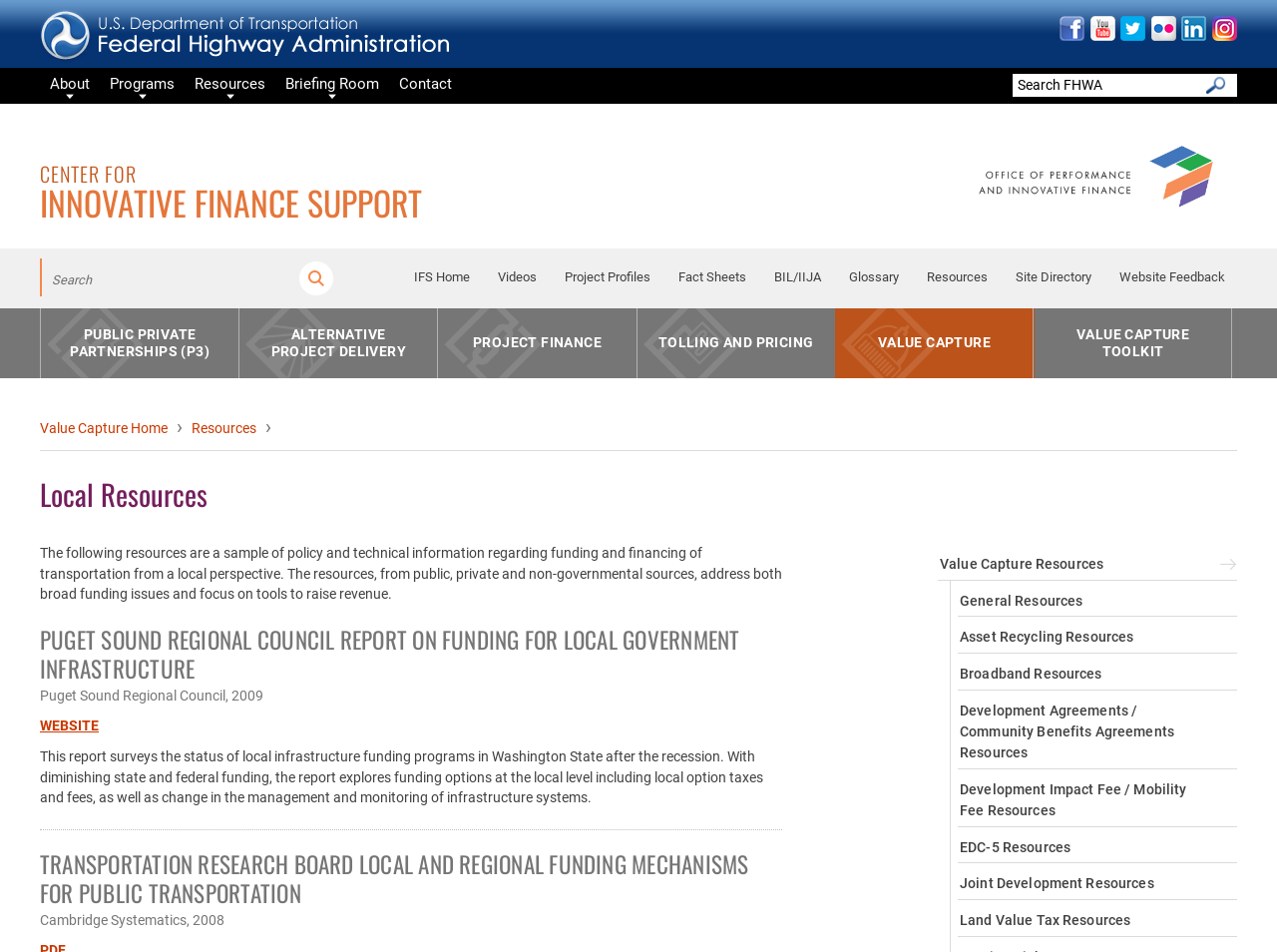Show the bounding box coordinates for the HTML element as described: "Fact Sheets".

[0.531, 0.283, 0.584, 0.299]